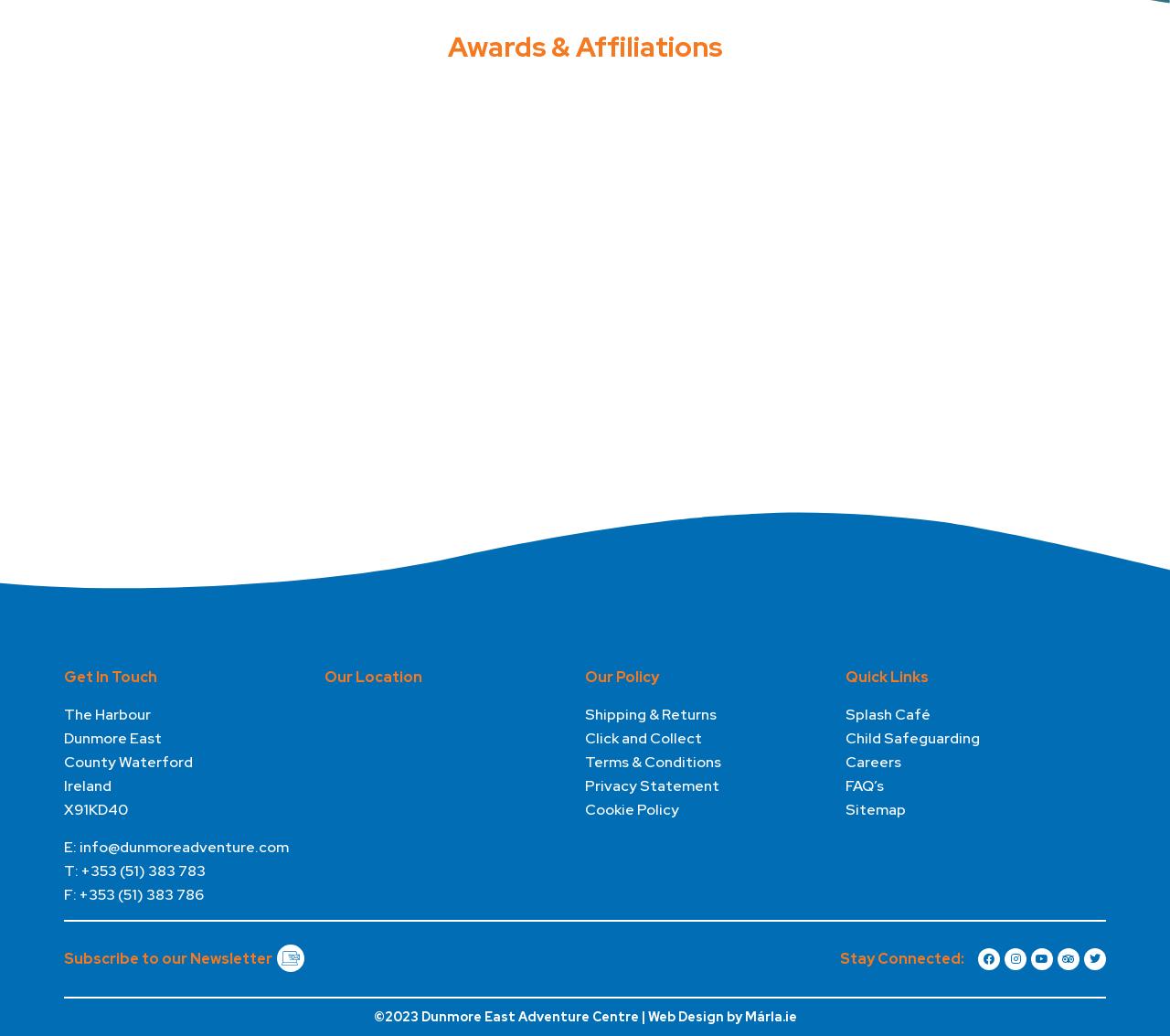Use a single word or phrase to answer the question:
How many images are in the 'Awards & Affiliations' section?

8